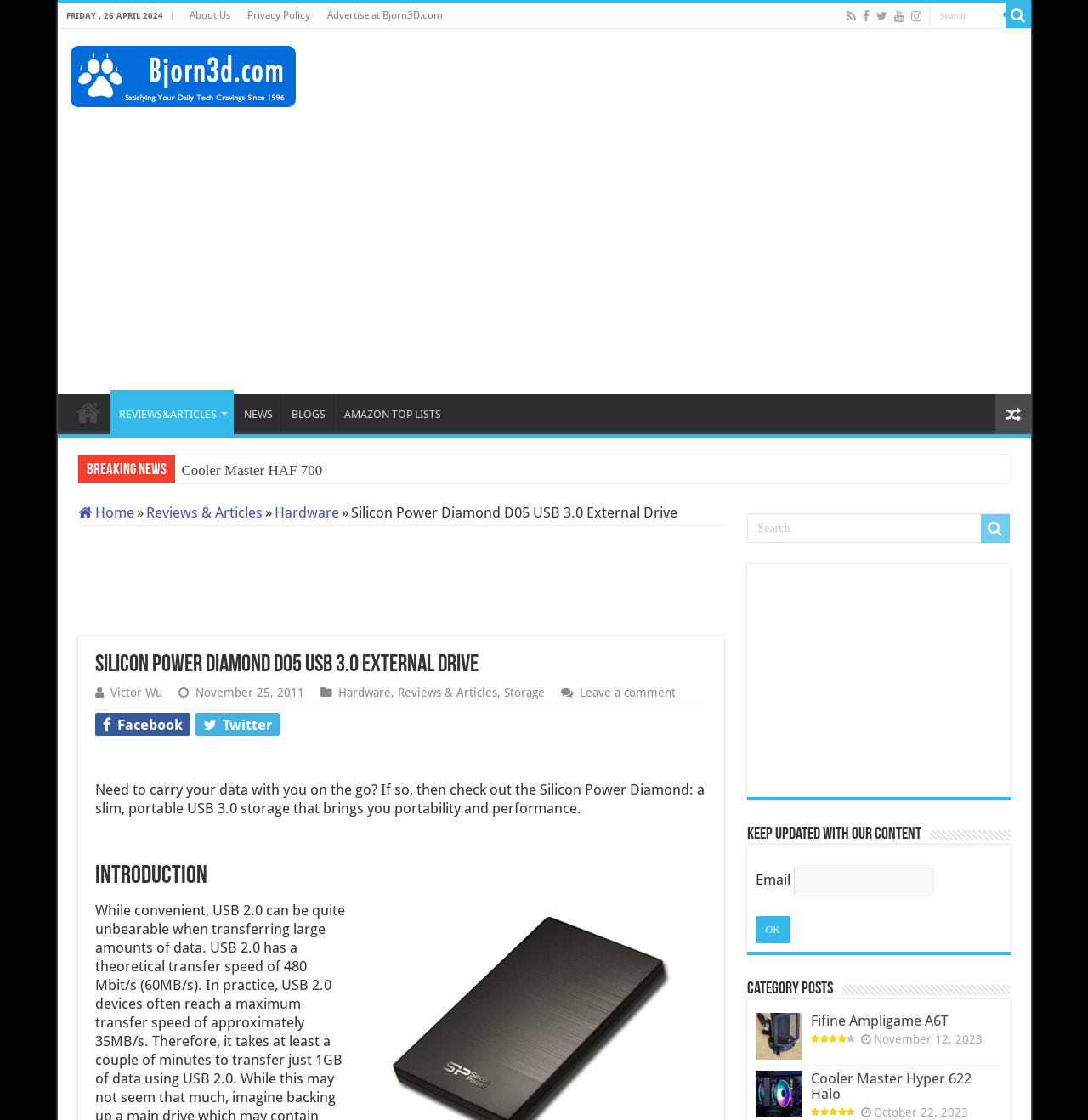Identify the bounding box of the HTML element described as: "input value="Search" name="s" value="Search"".

[0.686, 0.458, 0.929, 0.485]